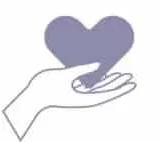Explain the image in a detailed and descriptive way.

The image features a stylized illustration of a hand gently cradling a heart, symbolizing compassion and care. The hand, rendered in a soft outline, conveys a sense of support and nurturing, while the heart, filled with a calming purple hue, represents emotional warmth and affection. This visual metaphor aligns with themes of empathy and understanding discussed in the surrounding text, highlighting the importance of emotional support, particularly in challenging situations related to health and well-being. The image captures the essence of providing care and the profound impact that kindness can have in difficult times.